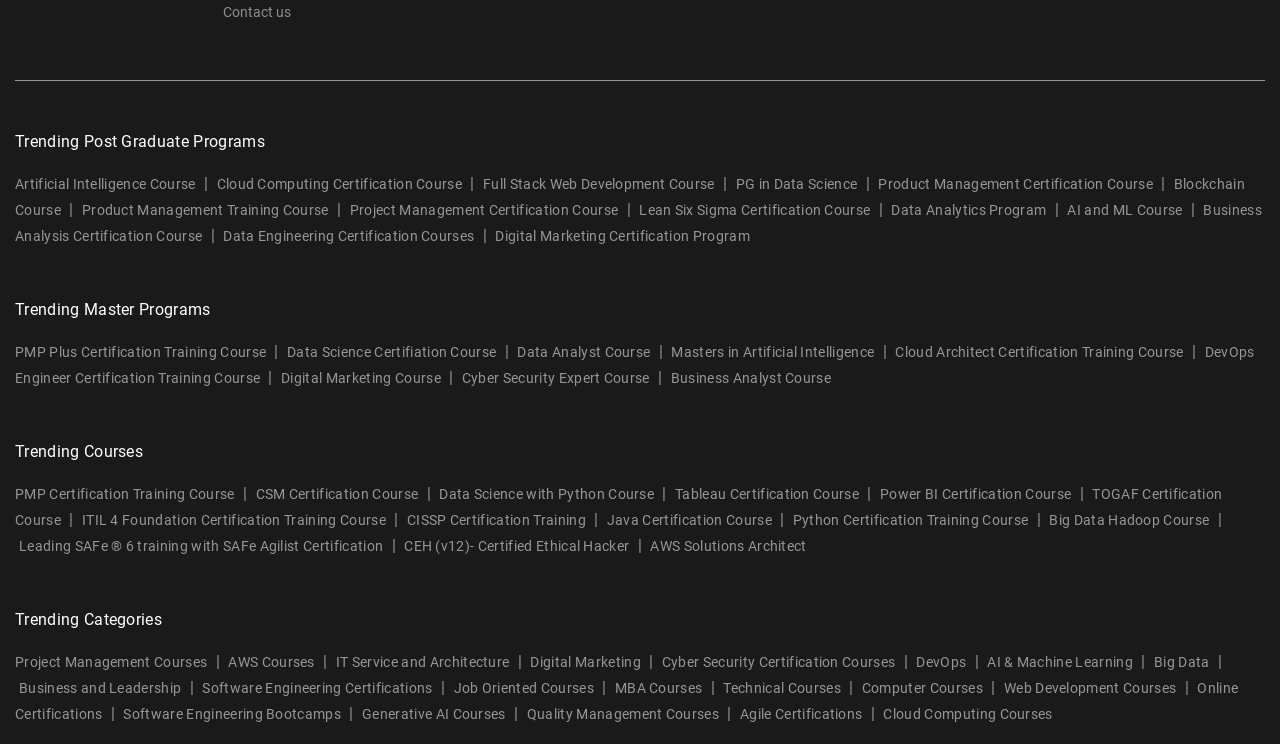How many categories are there under 'Trending Categories'?
Please provide a comprehensive answer to the question based on the webpage screenshot.

Under the 'Trending Categories' section, there are 12 categories: 'Project Management Courses', 'AWS Courses', 'IT Service and Architecture', 'Digital Marketing', 'Cyber Security Certification Courses', 'DevOps', 'AI & Machine Learning', 'Big Data', 'Business and Leadership', 'Software Engineering Certifications', 'Job Oriented Courses', and 'MBA Courses'.